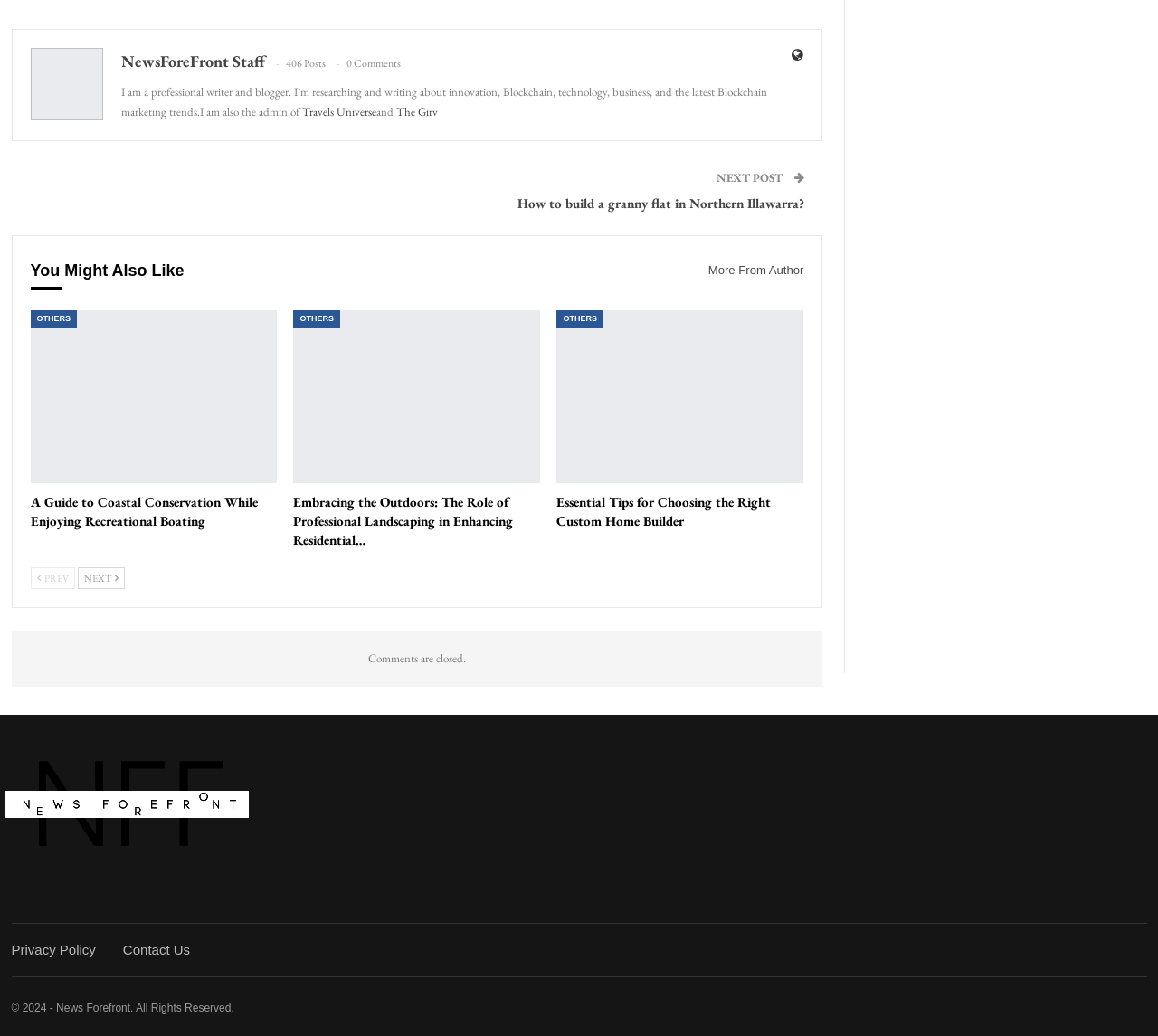How many posts does the author have?
Please provide a comprehensive and detailed answer to the question.

The answer can be found in the static text element with the description '406 Posts', which is located at the top of the page, next to the 'NewsForeFront Staff' link.